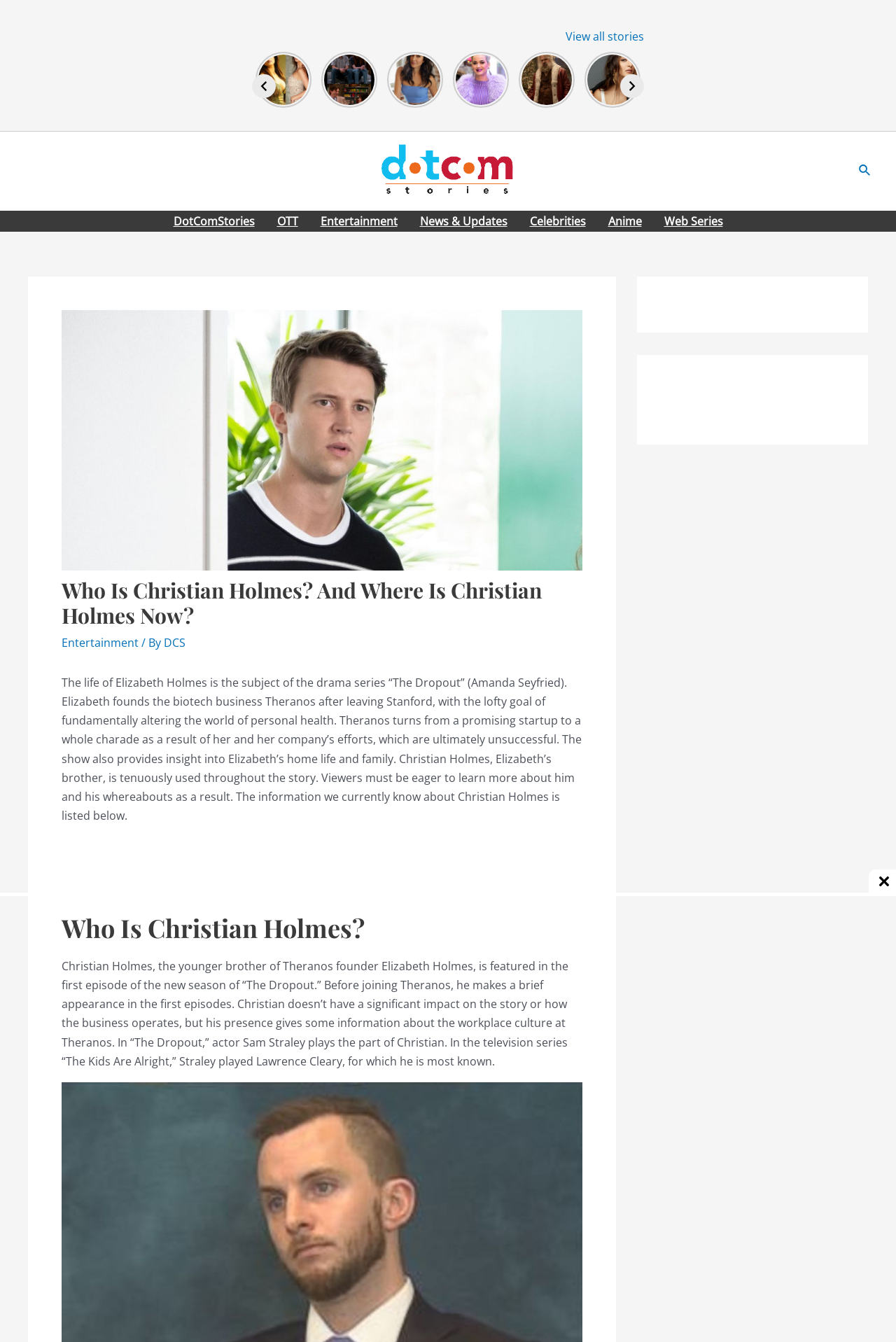Please find and report the primary heading text from the webpage.

Who Is Christian Holmes? And Where Is Christian Holmes Now?